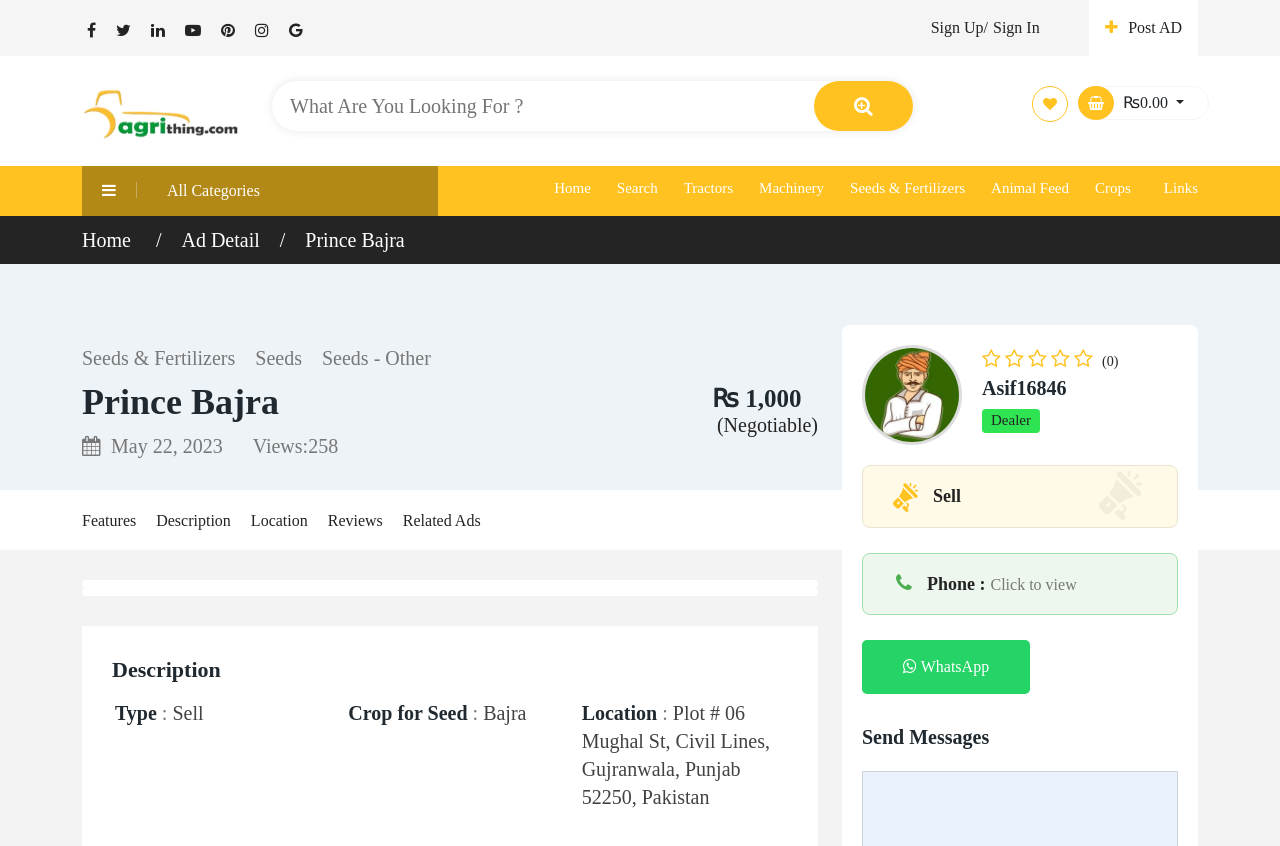Identify the bounding box coordinates of the element to click to follow this instruction: 'Sign up for an account'. Ensure the coordinates are four float values between 0 and 1, provided as [left, top, right, bottom].

[0.727, 0.017, 0.772, 0.05]